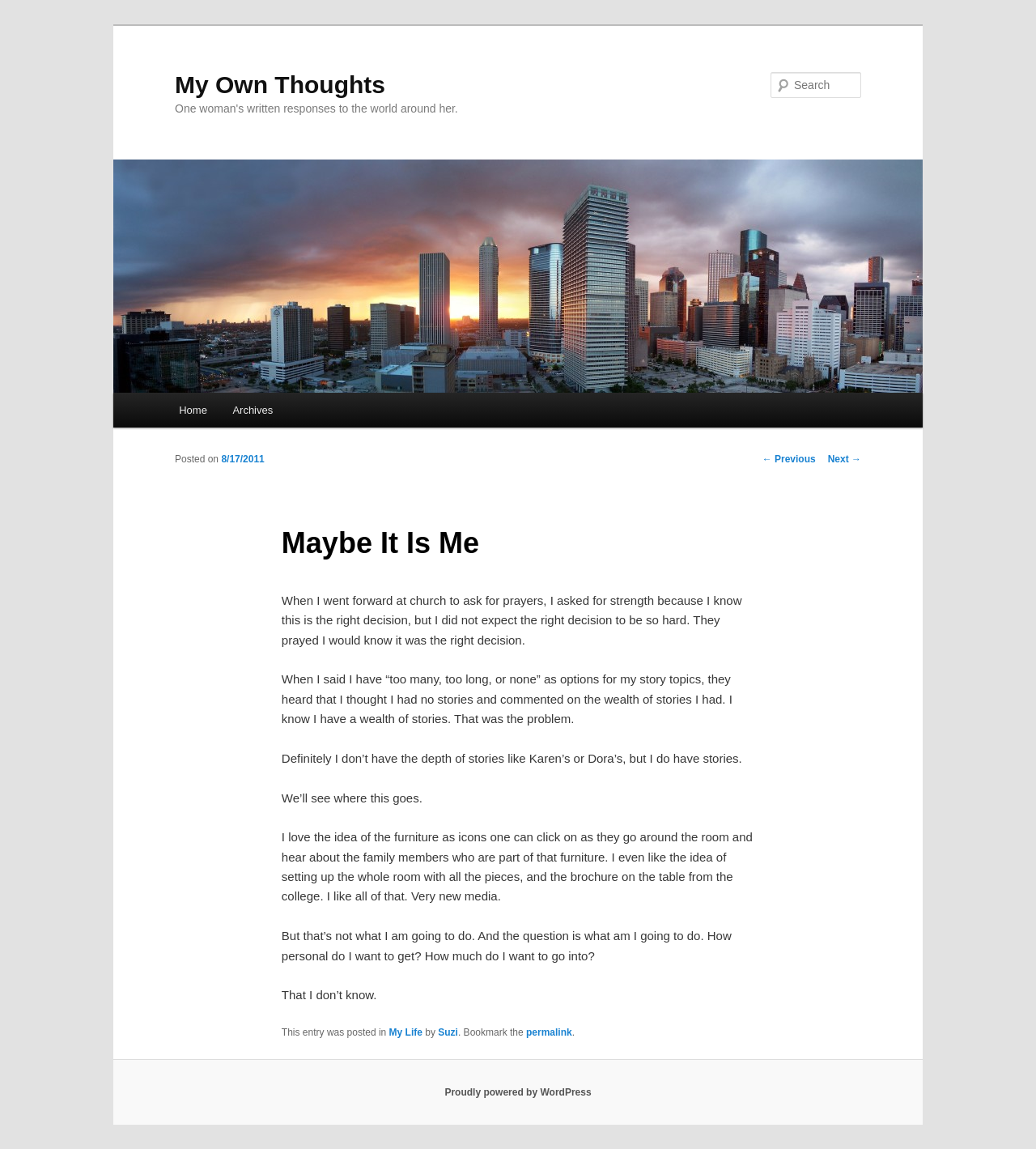Please specify the coordinates of the bounding box for the element that should be clicked to carry out this instruction: "Search for something". The coordinates must be four float numbers between 0 and 1, formatted as [left, top, right, bottom].

[0.744, 0.063, 0.831, 0.085]